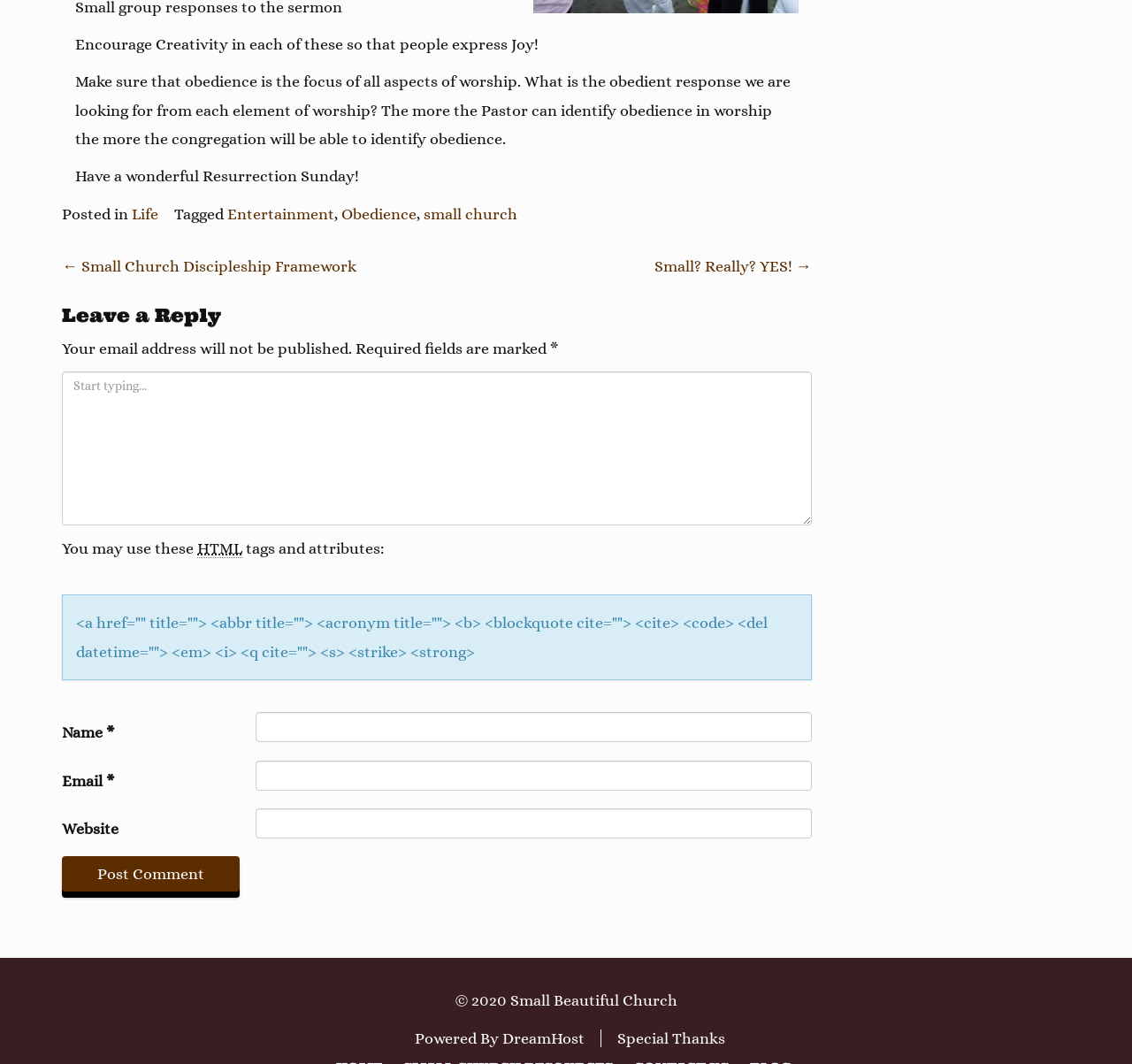Find the bounding box coordinates for the HTML element described in this sentence: "← Small Church Discipleship Framework". Provide the coordinates as four float numbers between 0 and 1, in the format [left, top, right, bottom].

[0.055, 0.242, 0.315, 0.259]